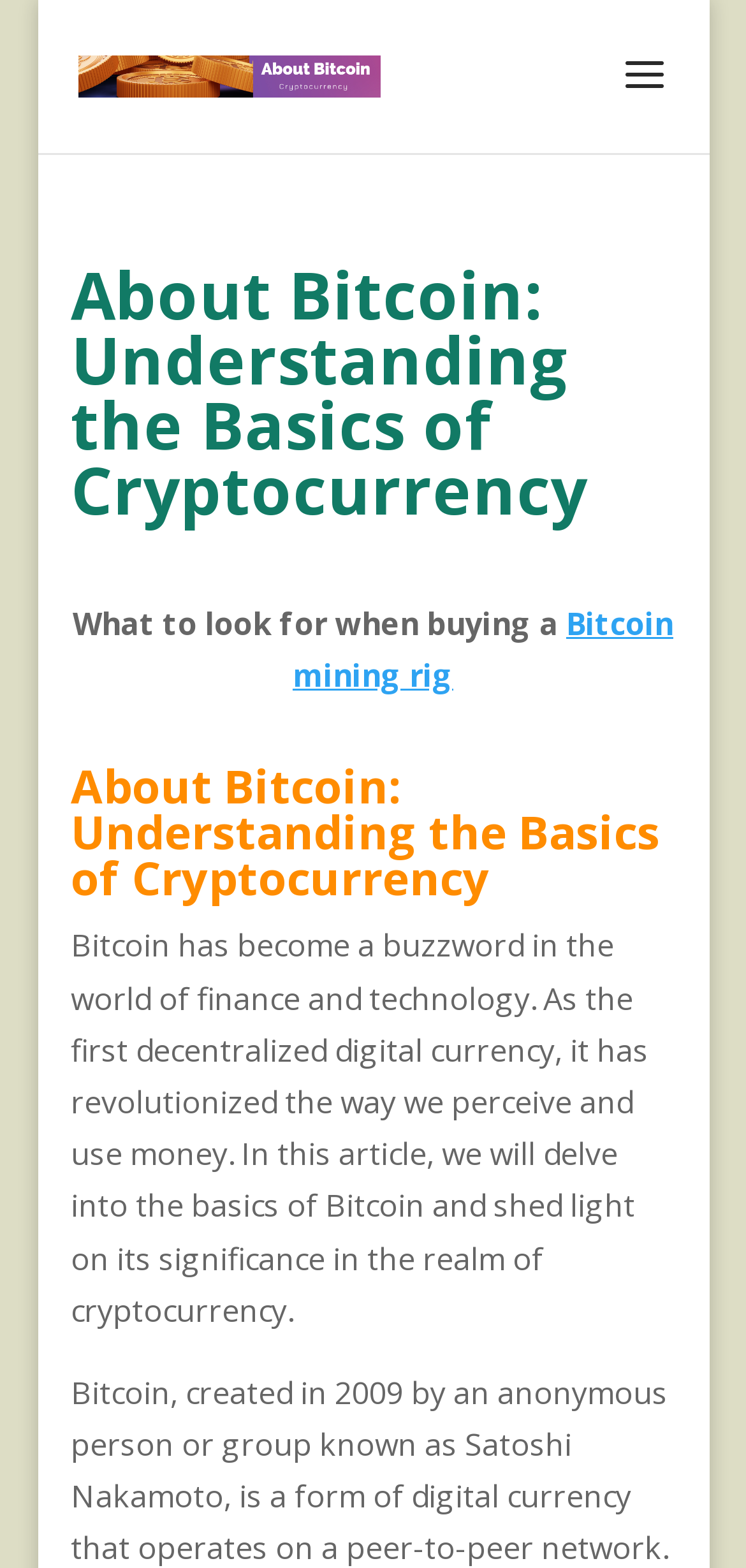What is the scope of the article?
Examine the image and provide an in-depth answer to the question.

The heading 'About Bitcoin: Understanding the Basics of Cryptocurrency' and the text 'In this article, we will delve into the basics of Bitcoin...' suggest that the scope of the article is limited to the basics of Bitcoin, rather than covering advanced or specialized topics.